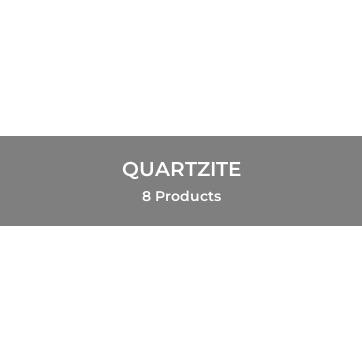What is quartzite known for?
Look at the image and respond with a one-word or short phrase answer.

Durability and aesthetic appeal